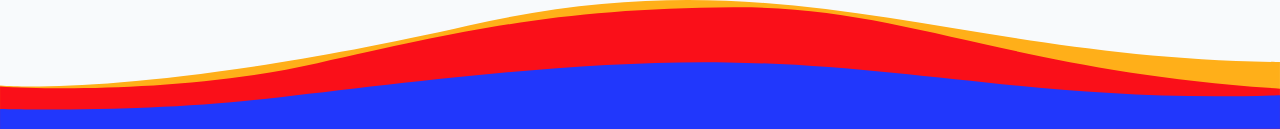Reply to the question with a single word or phrase:
What type of content is the design element likely to complement?

technology and innovation